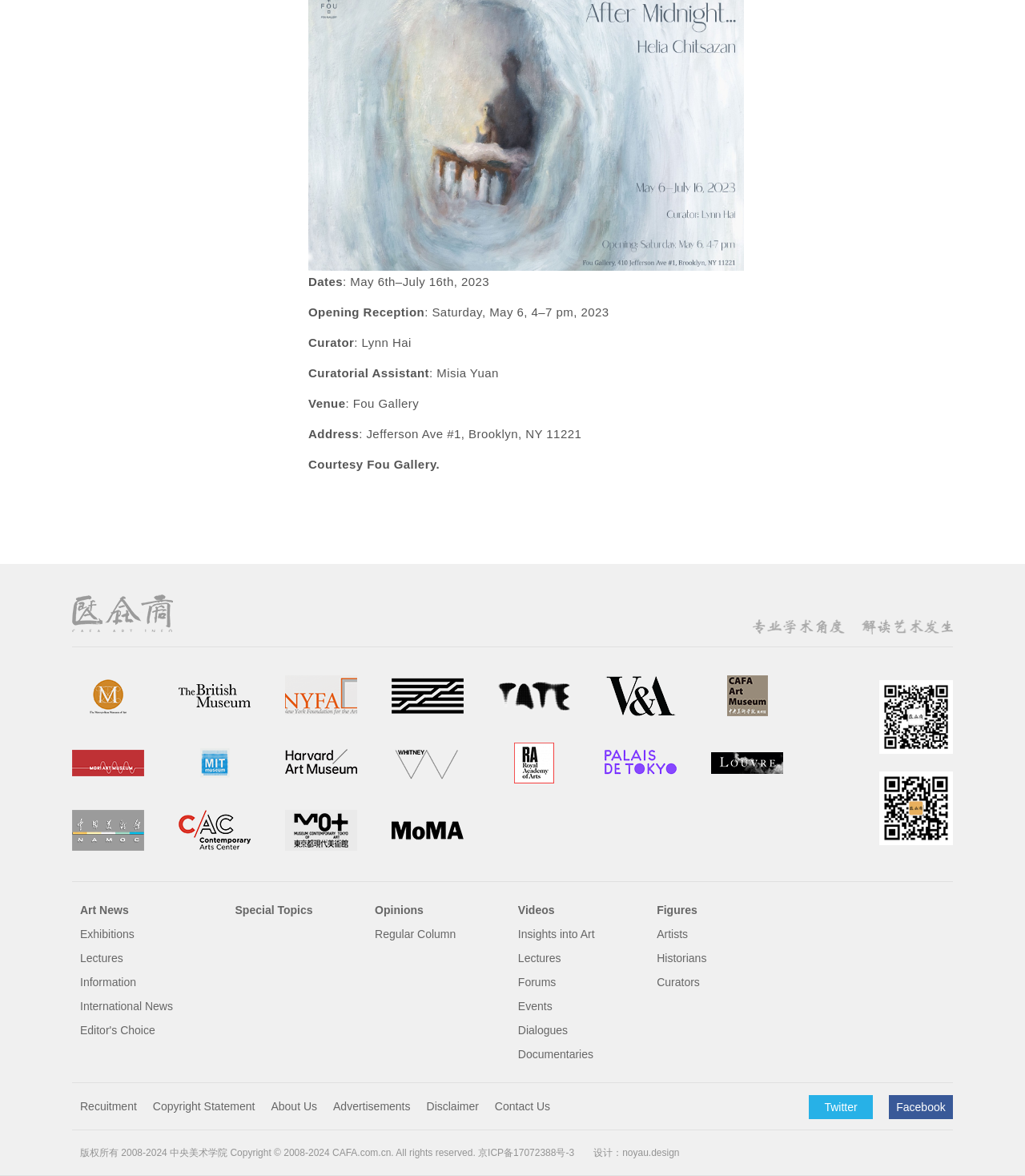Identify and provide the bounding box coordinates of the UI element described: "Facebook". The coordinates should be formatted as [left, top, right, bottom], with each number being a float between 0 and 1.

None